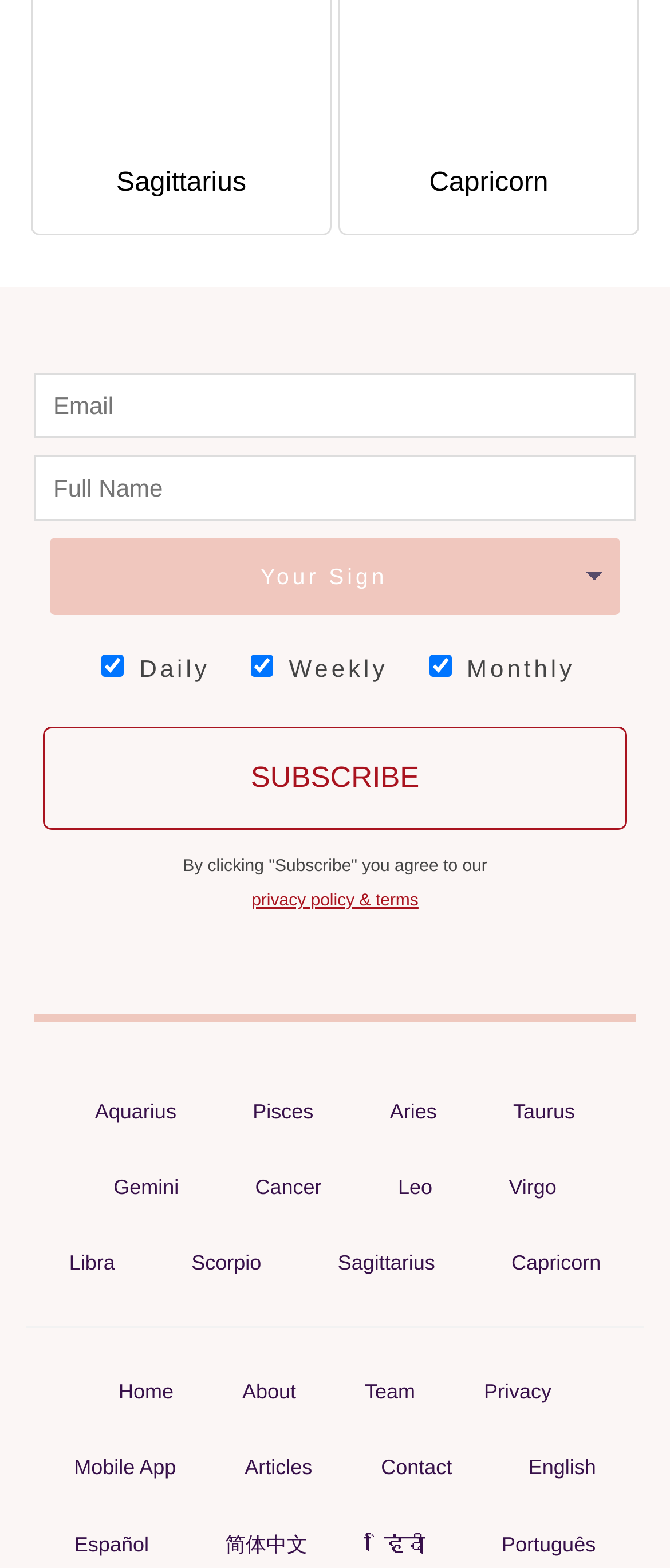What are the two signs displayed as images at the top?
Using the image as a reference, give a one-word or short phrase answer.

Sagittarius and Capricorn